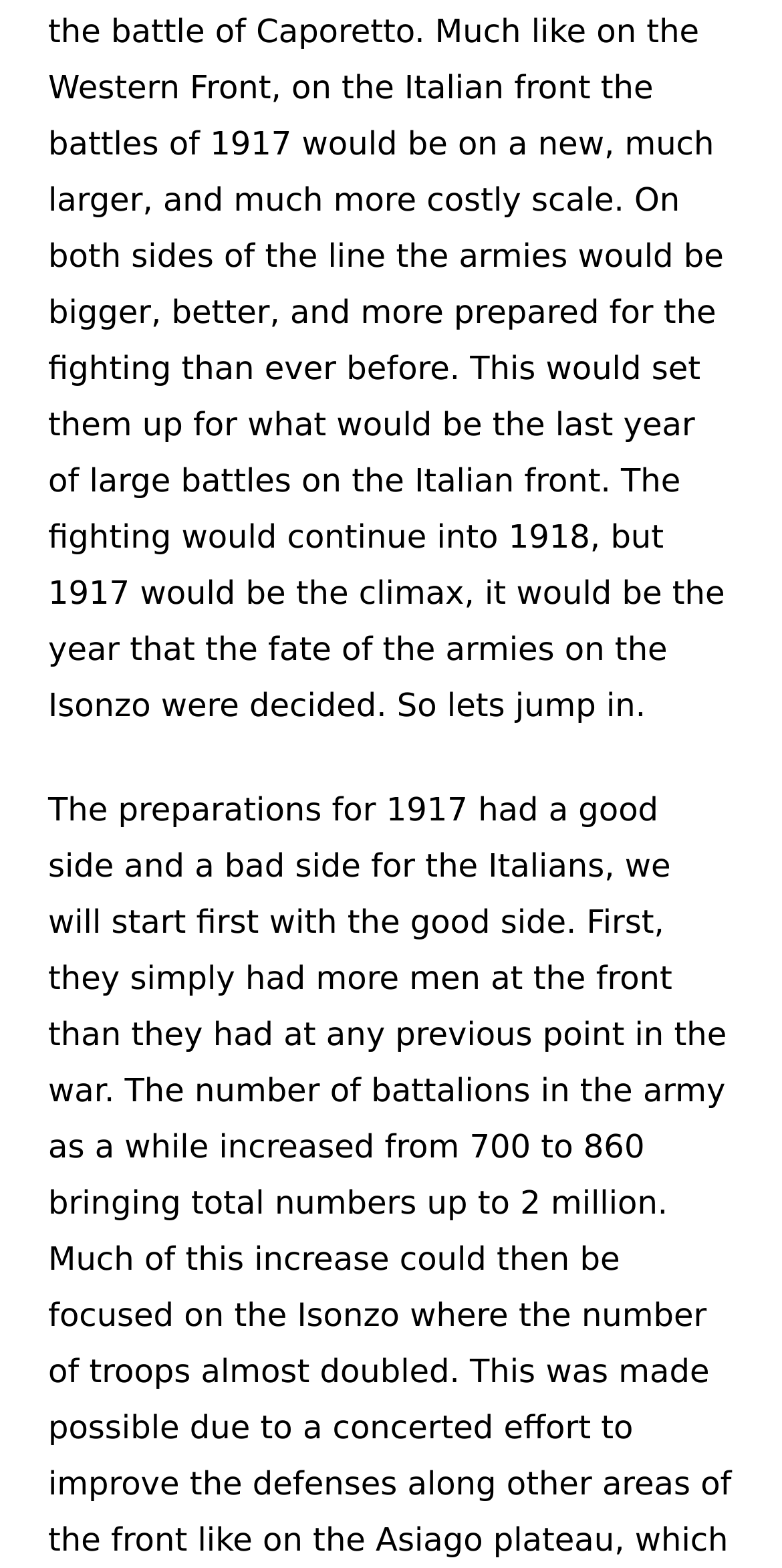Give a concise answer using one word or a phrase to the following question:
How many links are there on this webpage?

Over 50